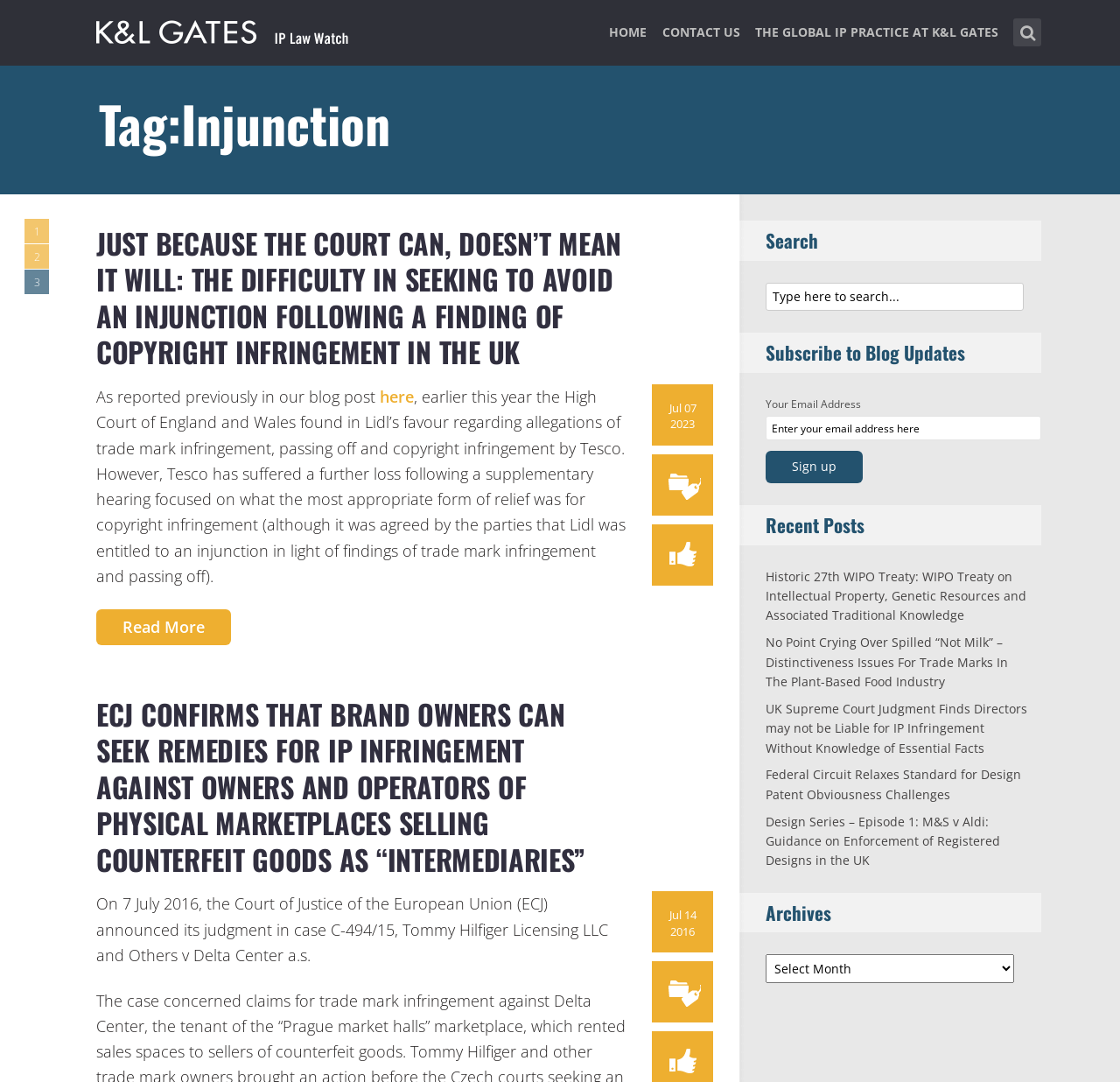Provide a one-word or brief phrase answer to the question:
What is the date of the second article?

Jul 14 2016